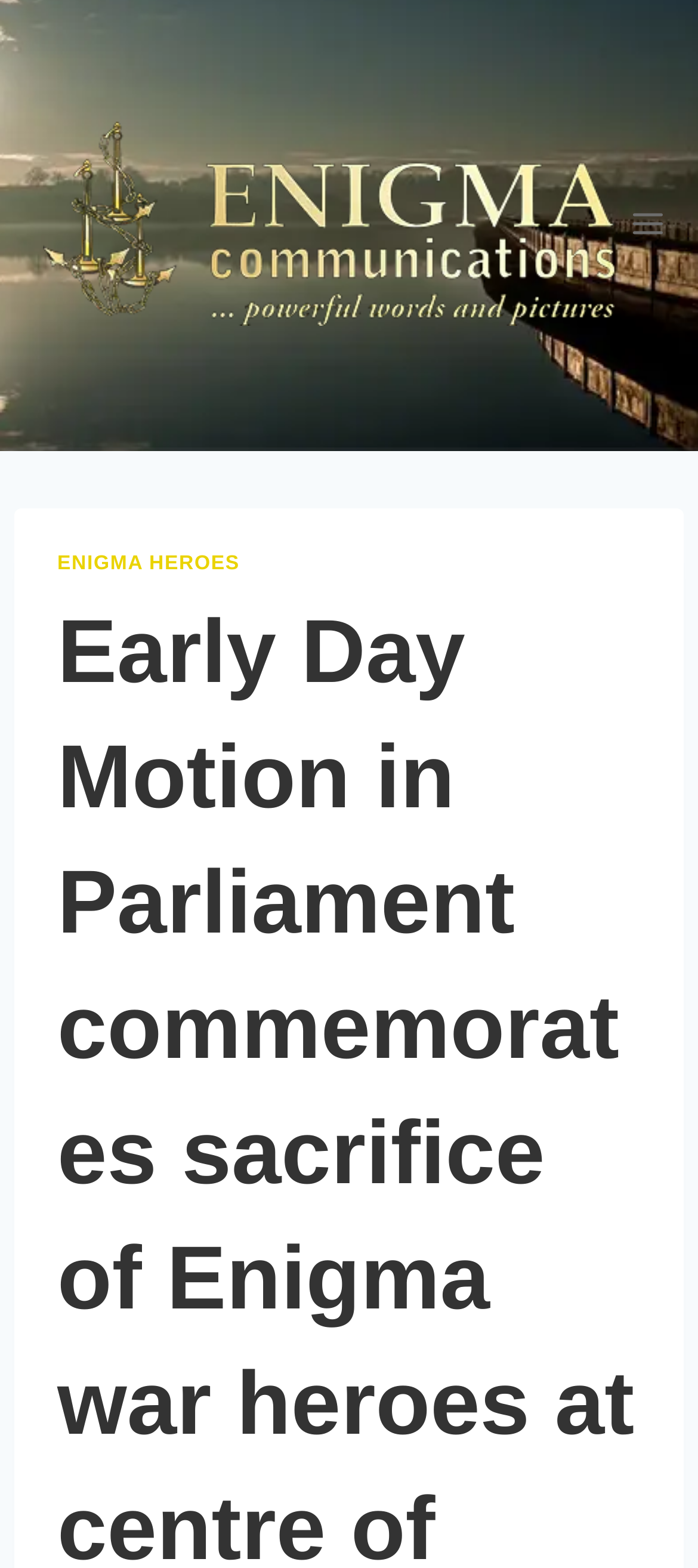Specify the bounding box coordinates (top-left x, top-left y, bottom-right x, bottom-right y) of the UI element in the screenshot that matches this description: Enigma Heroes

[0.082, 0.353, 0.344, 0.366]